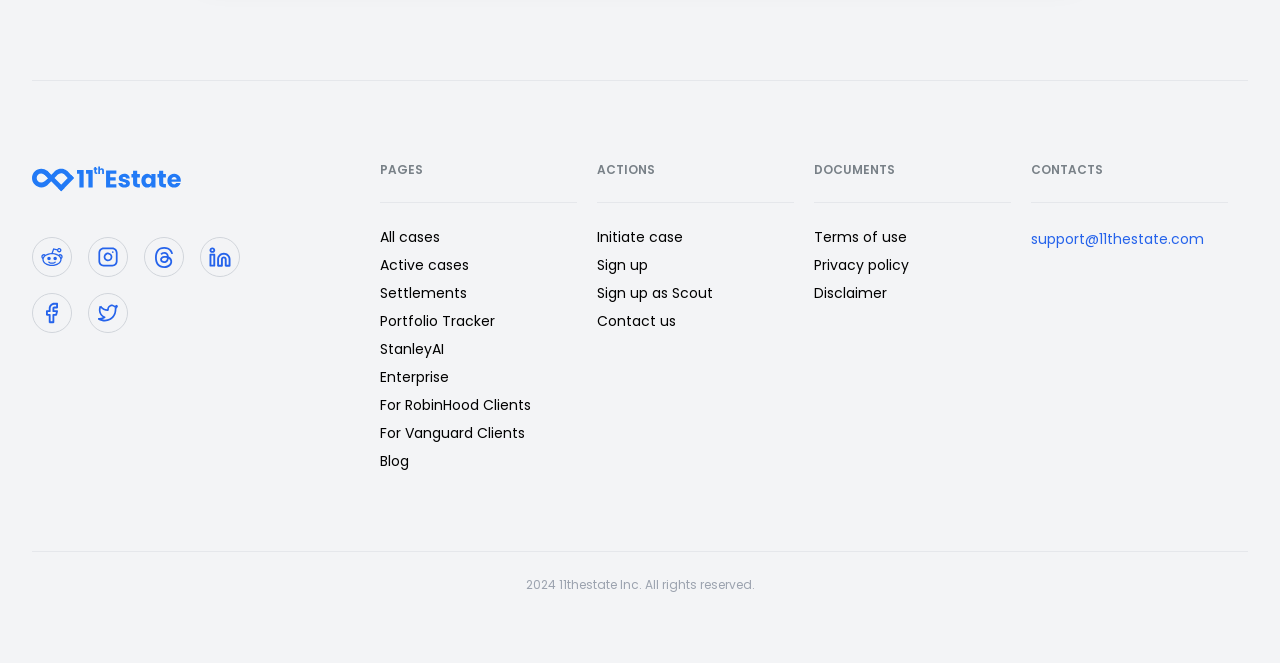What is the copyright year mentioned at the bottom of the webpage?
Please answer the question with as much detail and depth as you can.

At the bottom of the webpage, I can see a static text element that reads '2024 11thestate Inc. All rights reserved.'. This indicates that the copyright year is 2024.